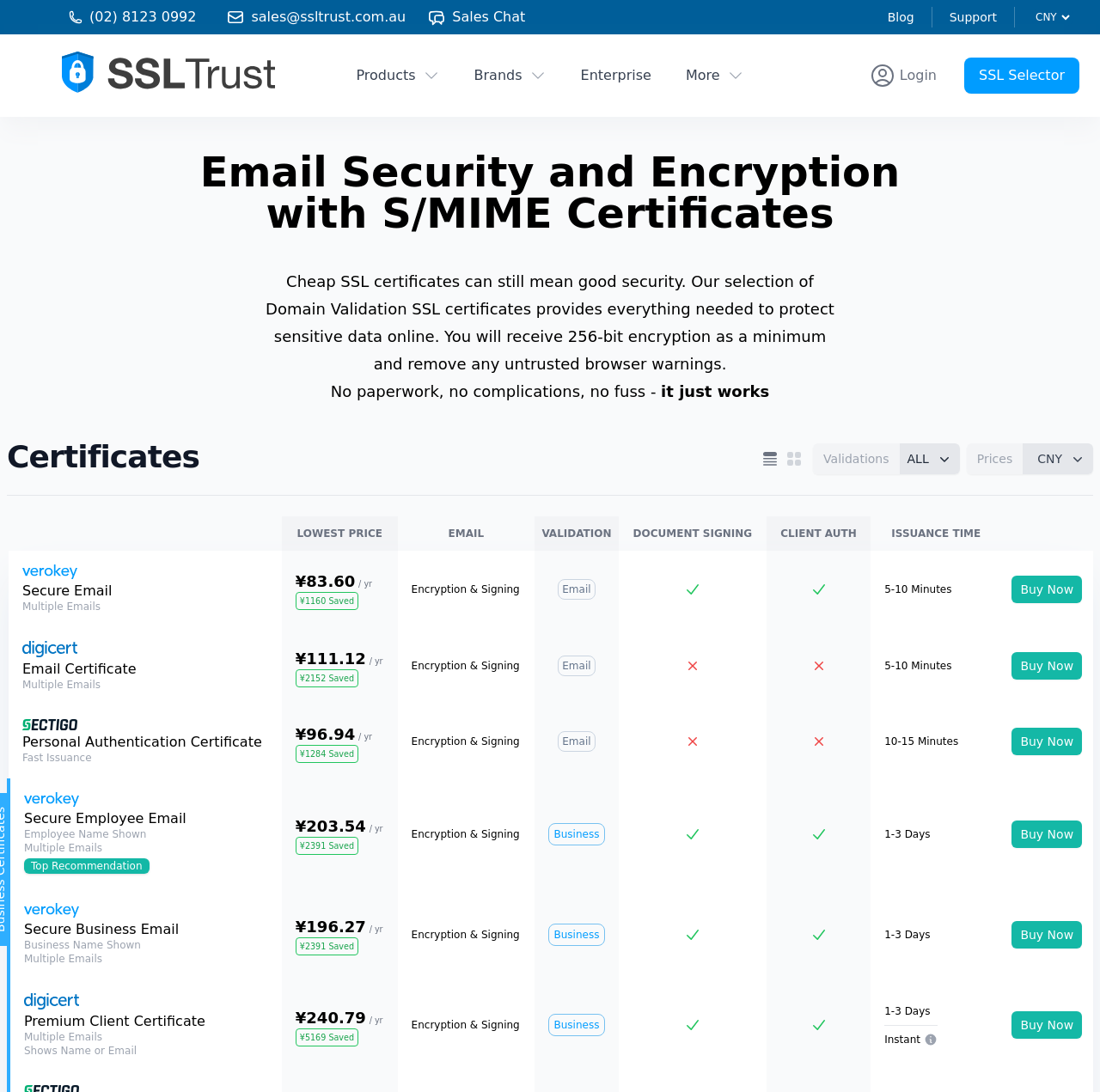Answer briefly with one word or phrase:
What is the lowest price for a certificate?

¥83.60 / yr